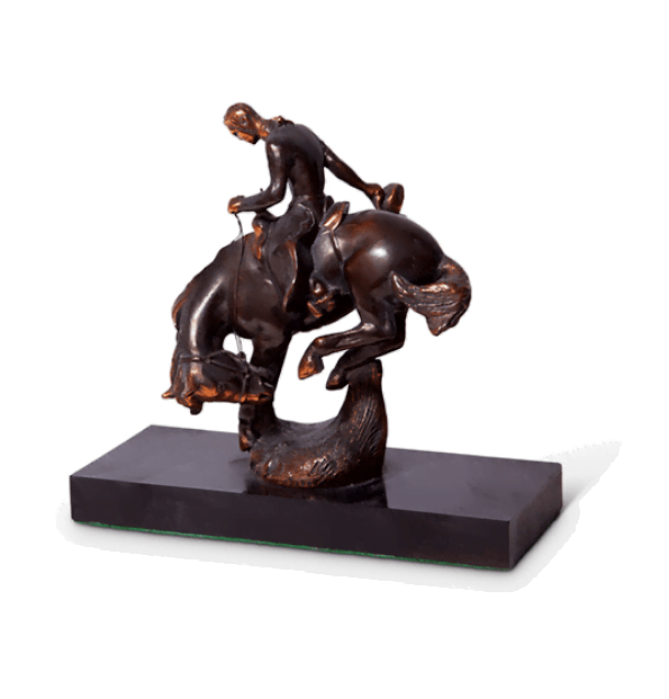What is the shape of the base of the sculpture? Examine the screenshot and reply using just one word or a brief phrase.

rectangular